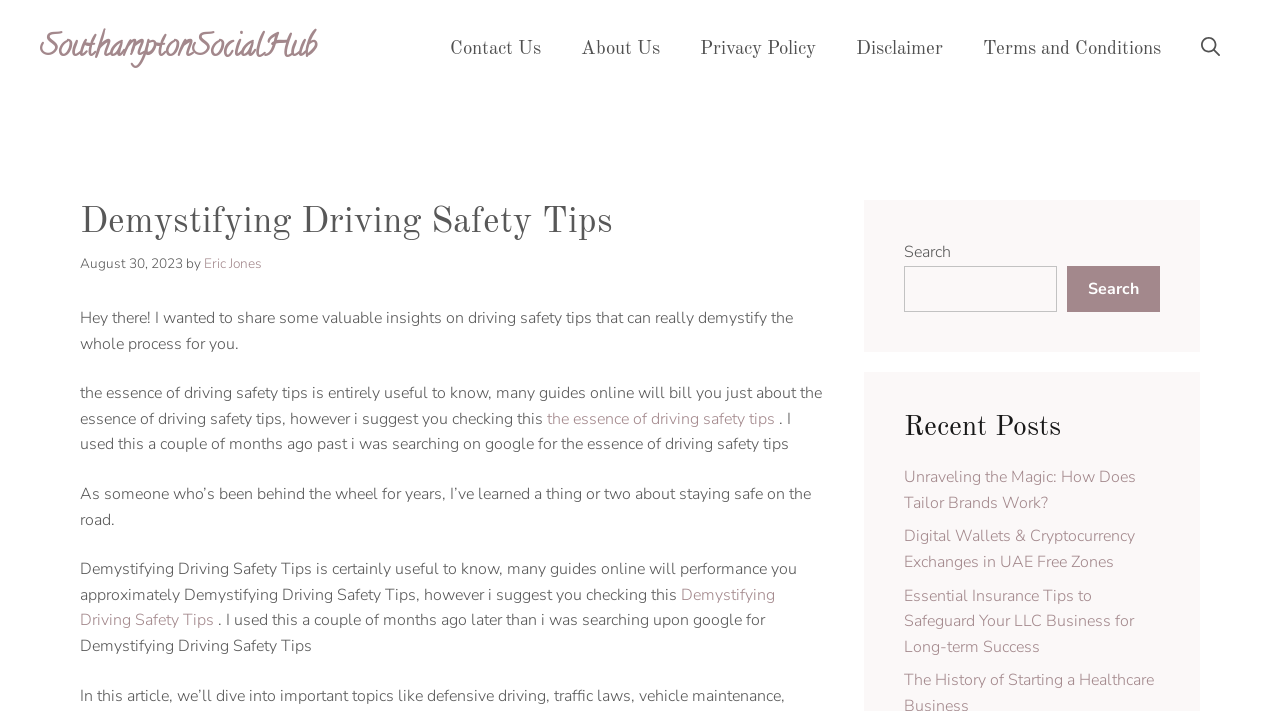What is the author's name of the article?
Using the image provided, answer with just one word or phrase.

Eric Jones